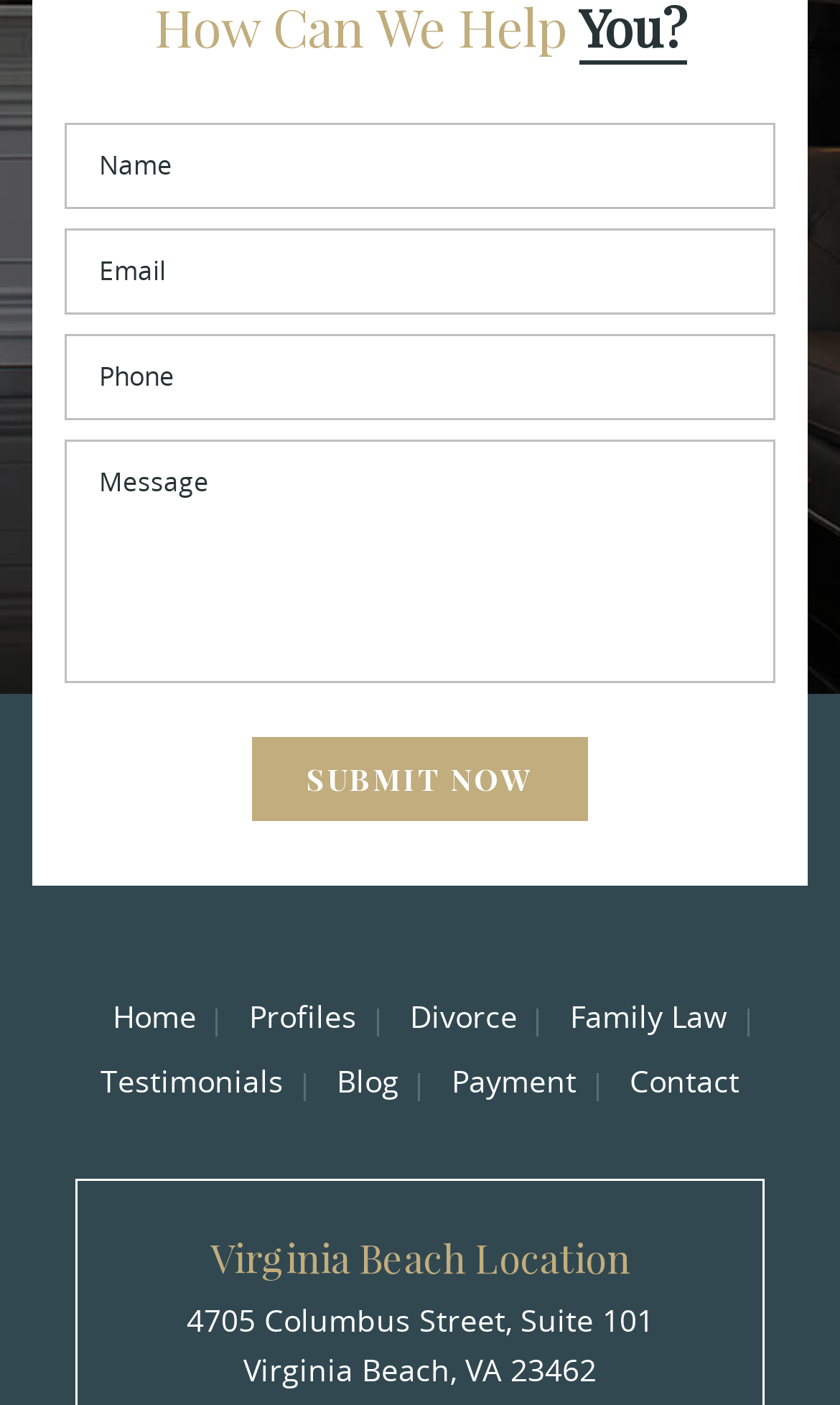Please respond in a single word or phrase: 
What is the address of the Virginia Beach location?

4705 Columbus Street, Suite 101 Virginia Beach, VA 23462